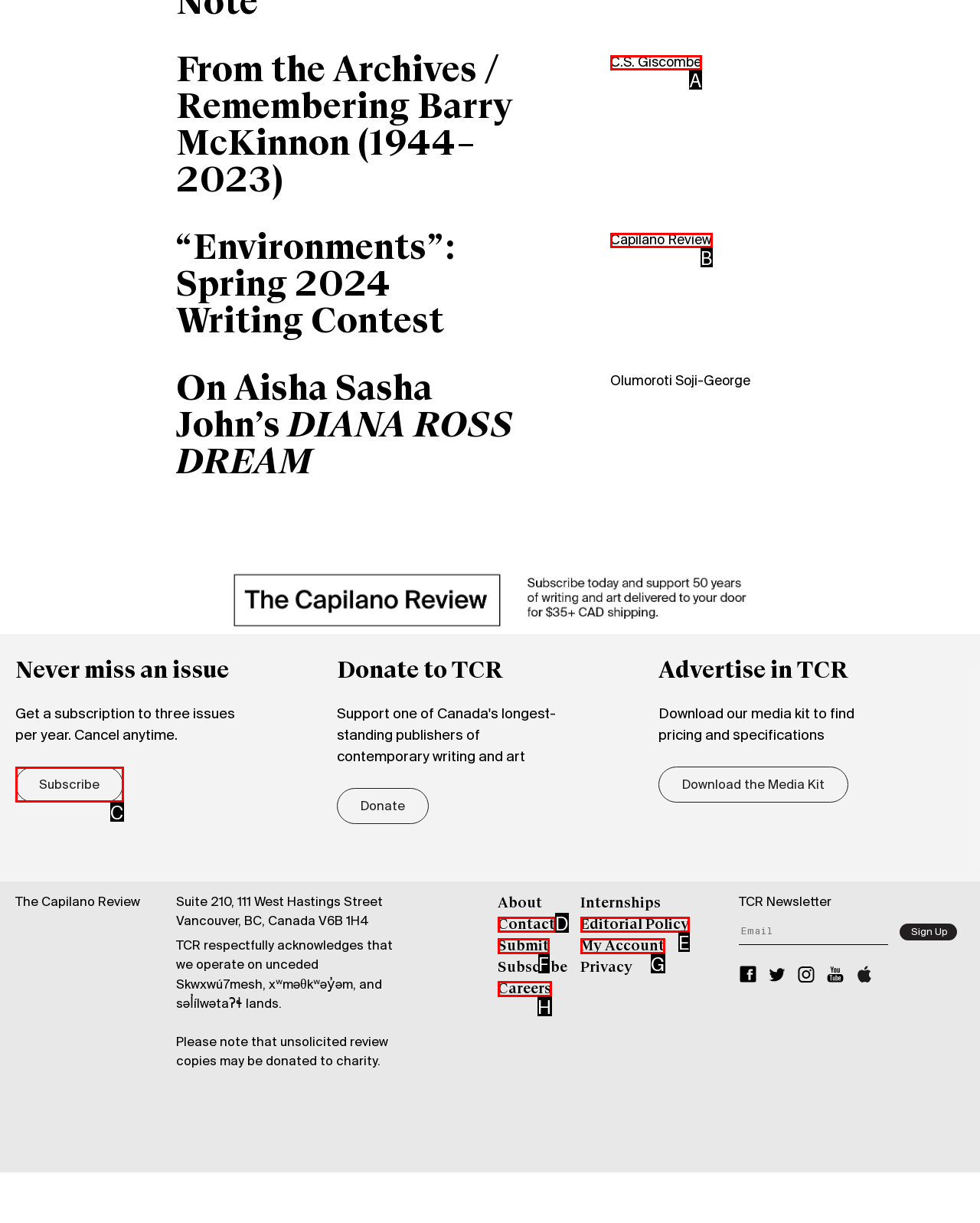Determine the letter of the element to click to accomplish this task: Get a subscription. Respond with the letter.

C